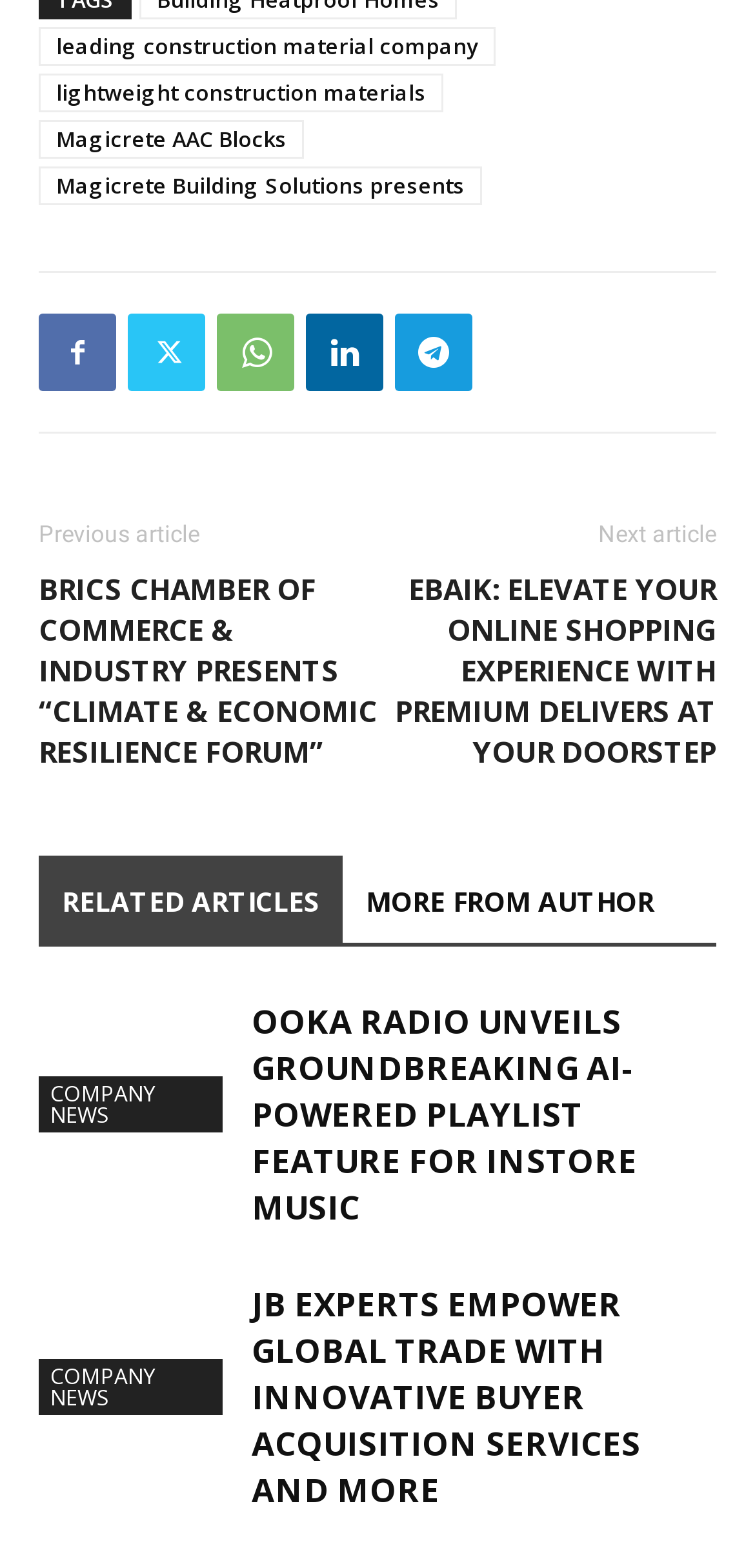Please mark the clickable region by giving the bounding box coordinates needed to complete this instruction: "Click on the link to learn about Magicrete AAC Blocks".

[0.051, 0.077, 0.403, 0.101]